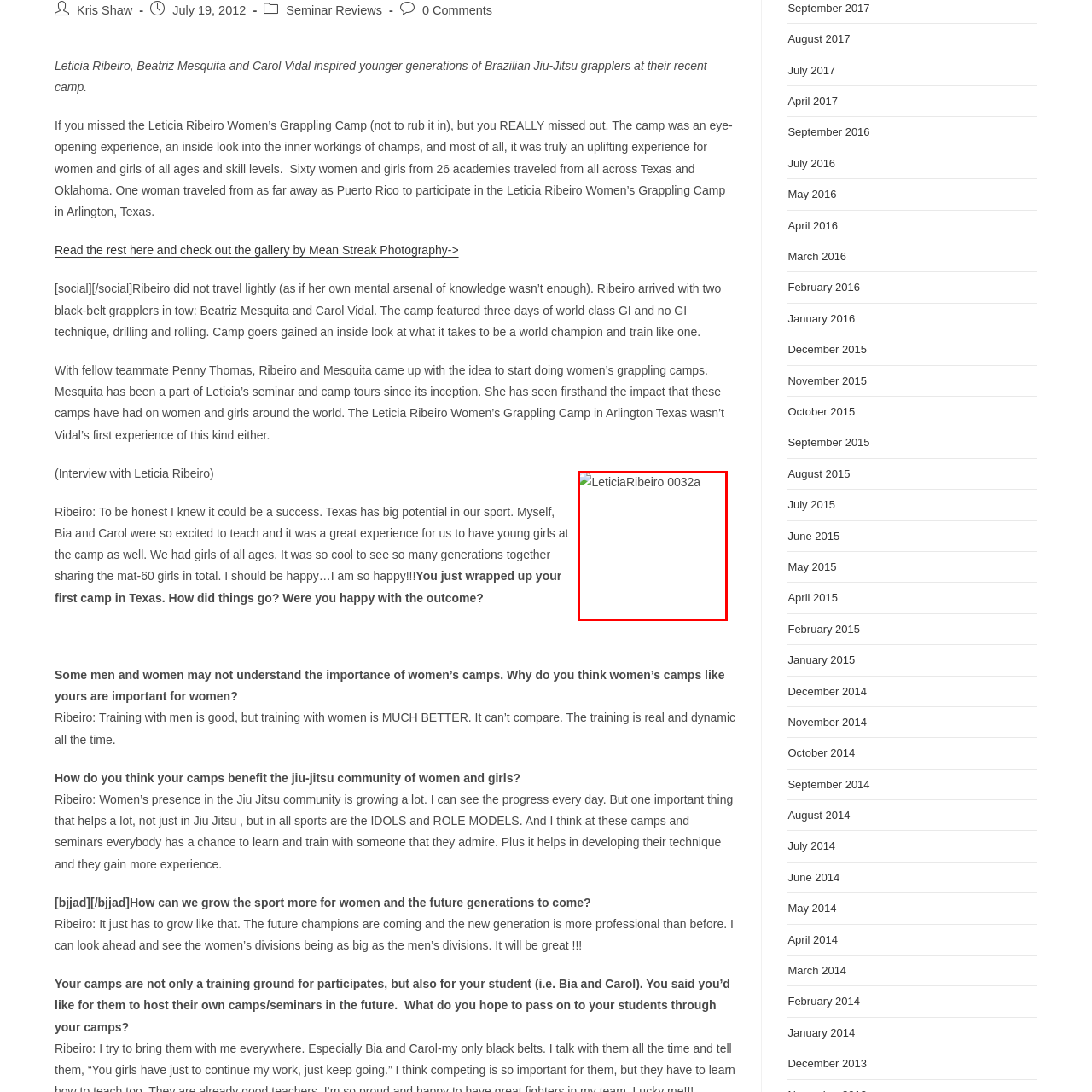Look at the image marked by the red box and respond with a single word or phrase: What was the purpose of the camp beyond skill development?

Foster camaraderie